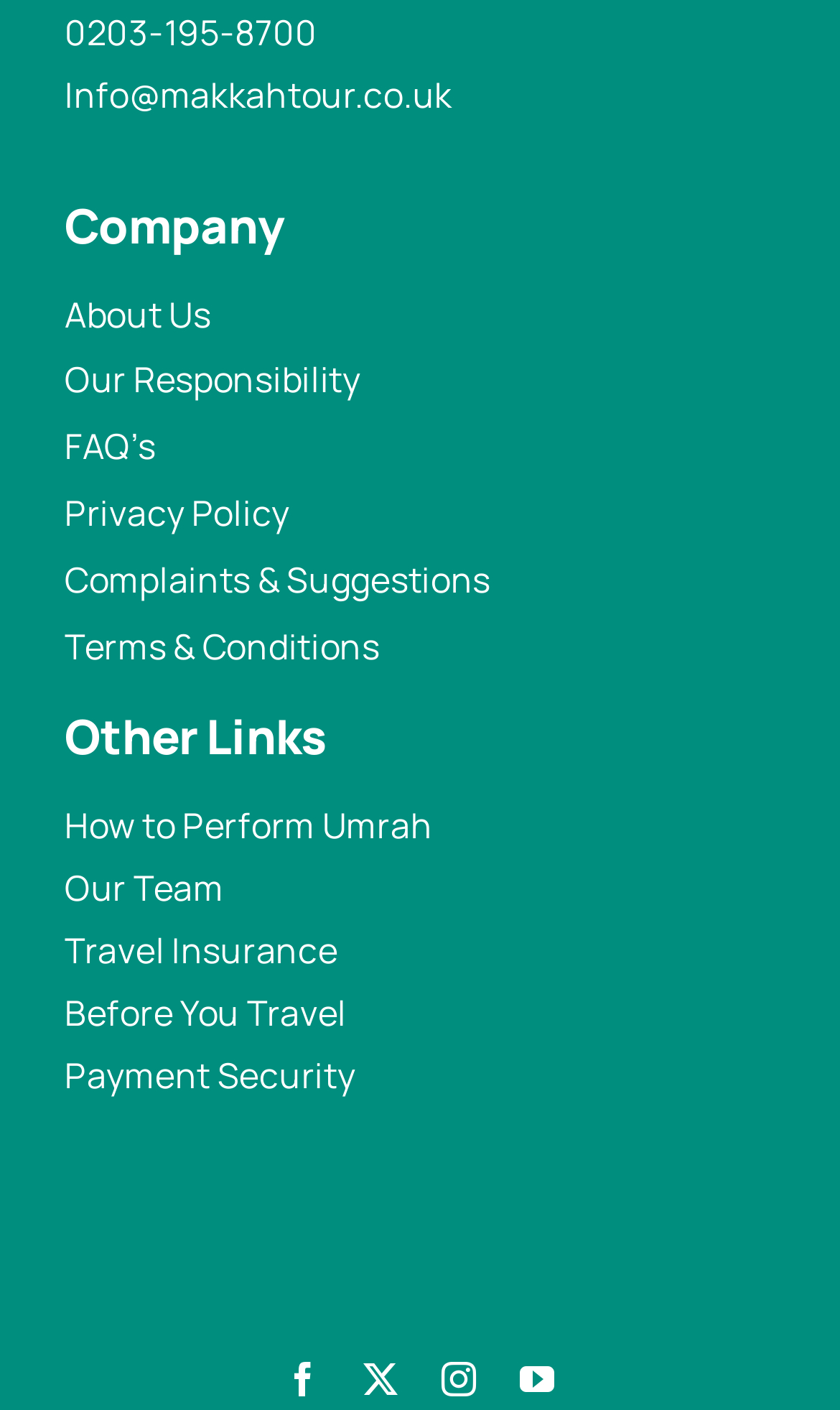Please locate the clickable area by providing the bounding box coordinates to follow this instruction: "Check 'Terms & Conditions'".

[0.077, 0.436, 0.923, 0.48]